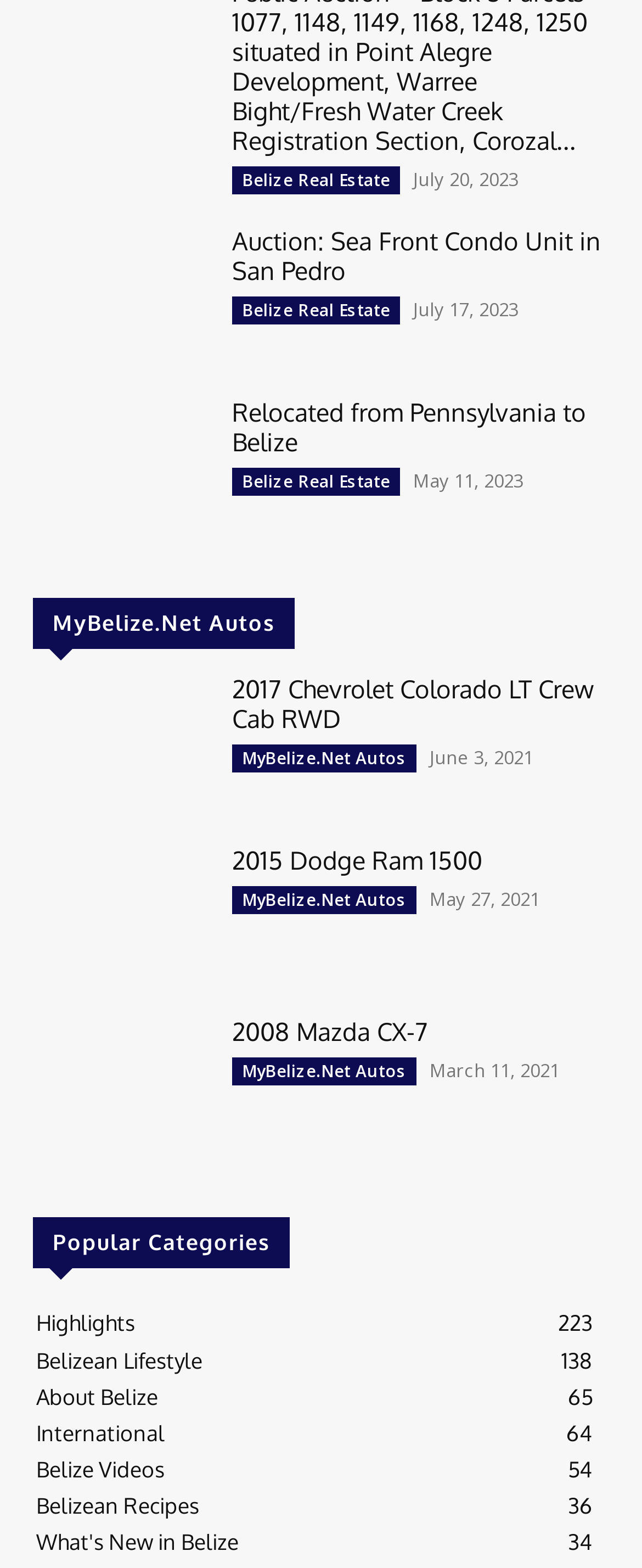Please identify the bounding box coordinates of the element I need to click to follow this instruction: "View auction details for Sea Front Condo Unit in San Pedro".

[0.051, 0.145, 0.321, 0.234]